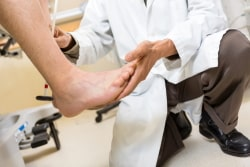Explain the contents of the image with as much detail as possible.

The image depicts a healthcare professional, dressed in a white coat, examining a patient's foot. The practitioner is kneeling and using both hands to gently manipulate the patient's foot, suggesting a focus on assessing foot health and potentially addressing issues related to flat feet or overpronation. The setting appears to be a medical office, highlighted by a clean, clinical environment. This examination likely involves a discussion about suitable footwear options, such as supportive shoes or orthotics, tailored to the patient’s specific needs, especially in the context of managing conditions like arch pain or flat feet.